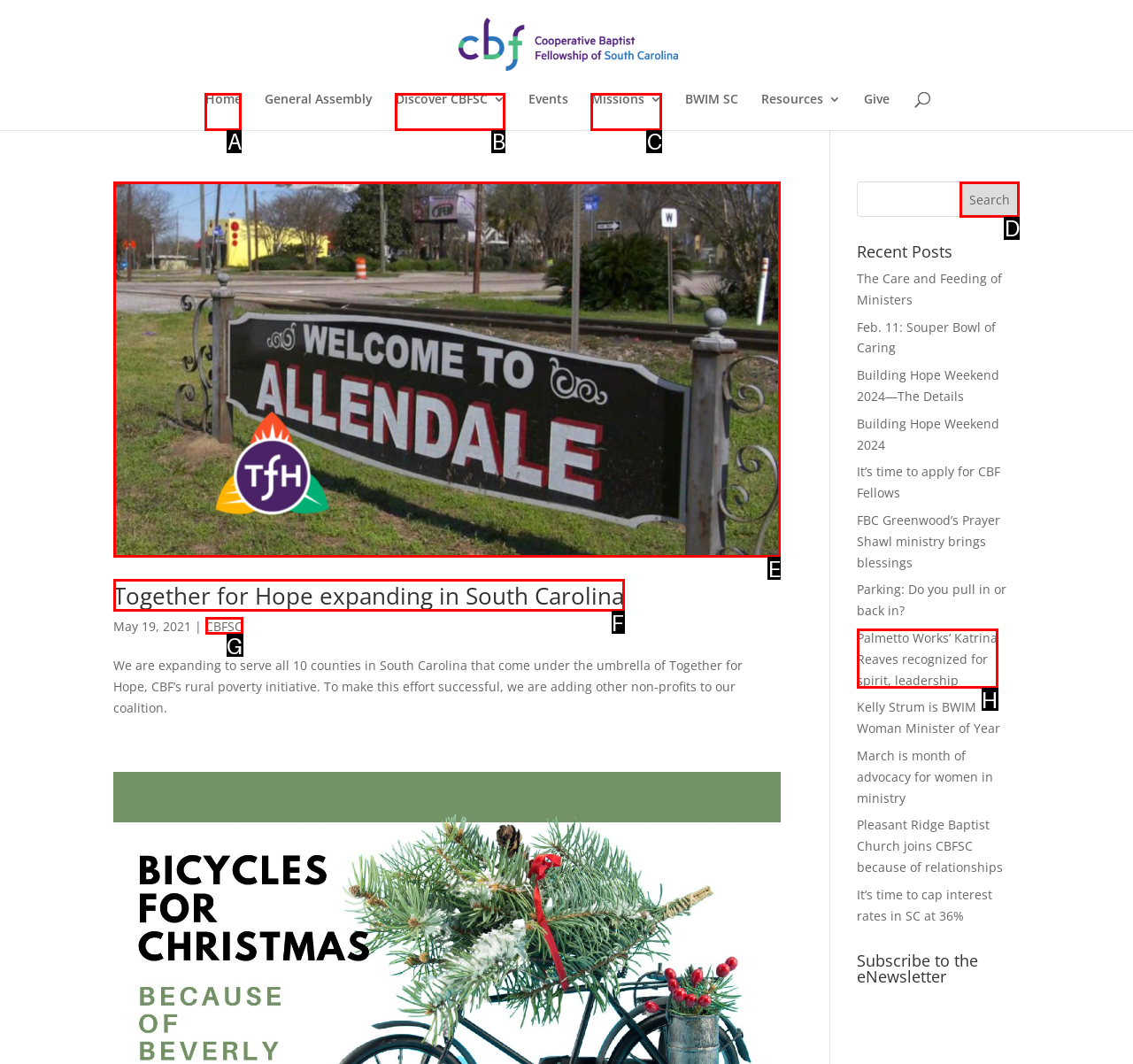Determine the letter of the element to click to accomplish this task: Read the article about Together for Hope expanding in South Carolina. Respond with the letter.

E